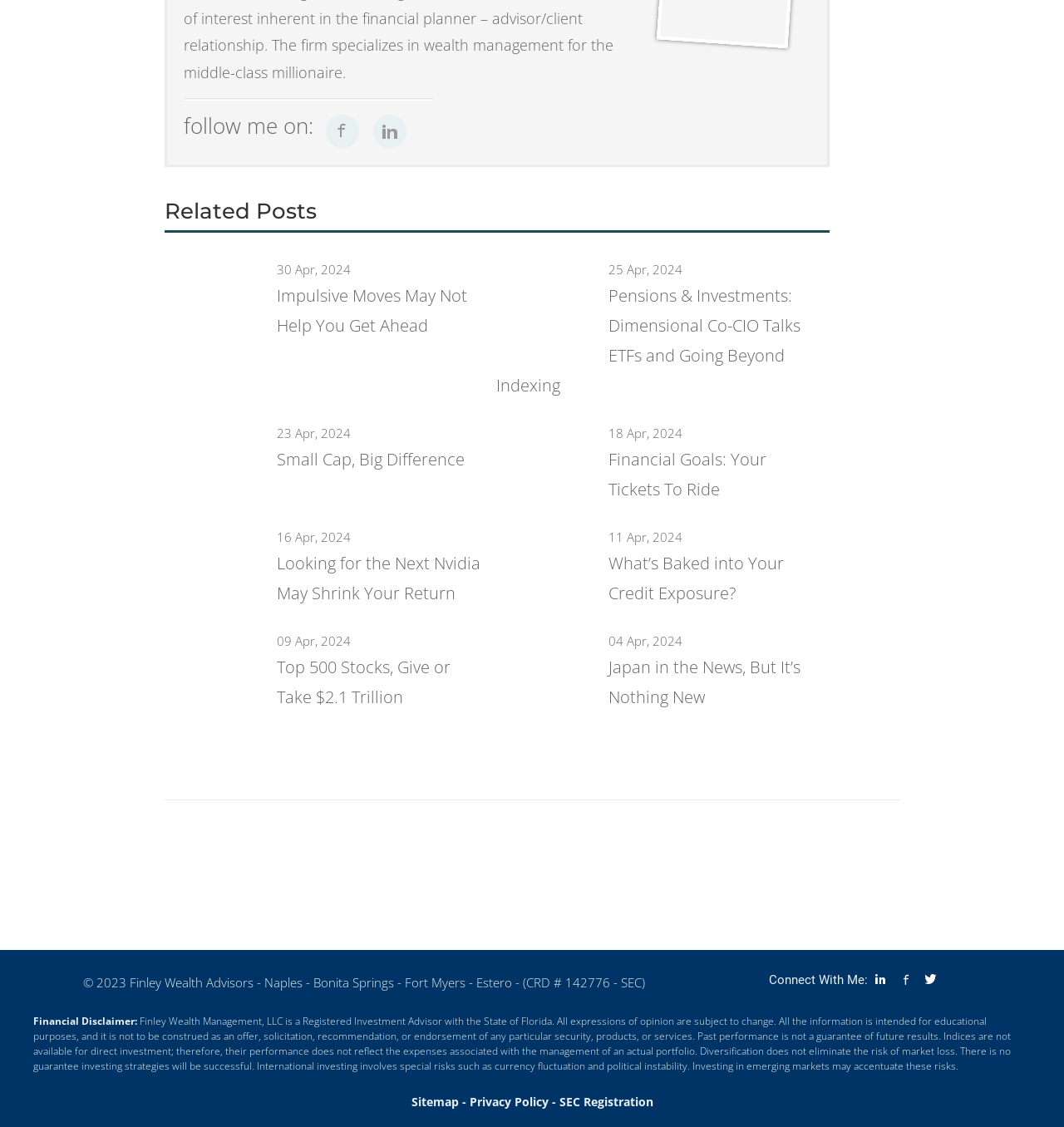Answer the question with a brief word or phrase:
How many related posts are listed?

8